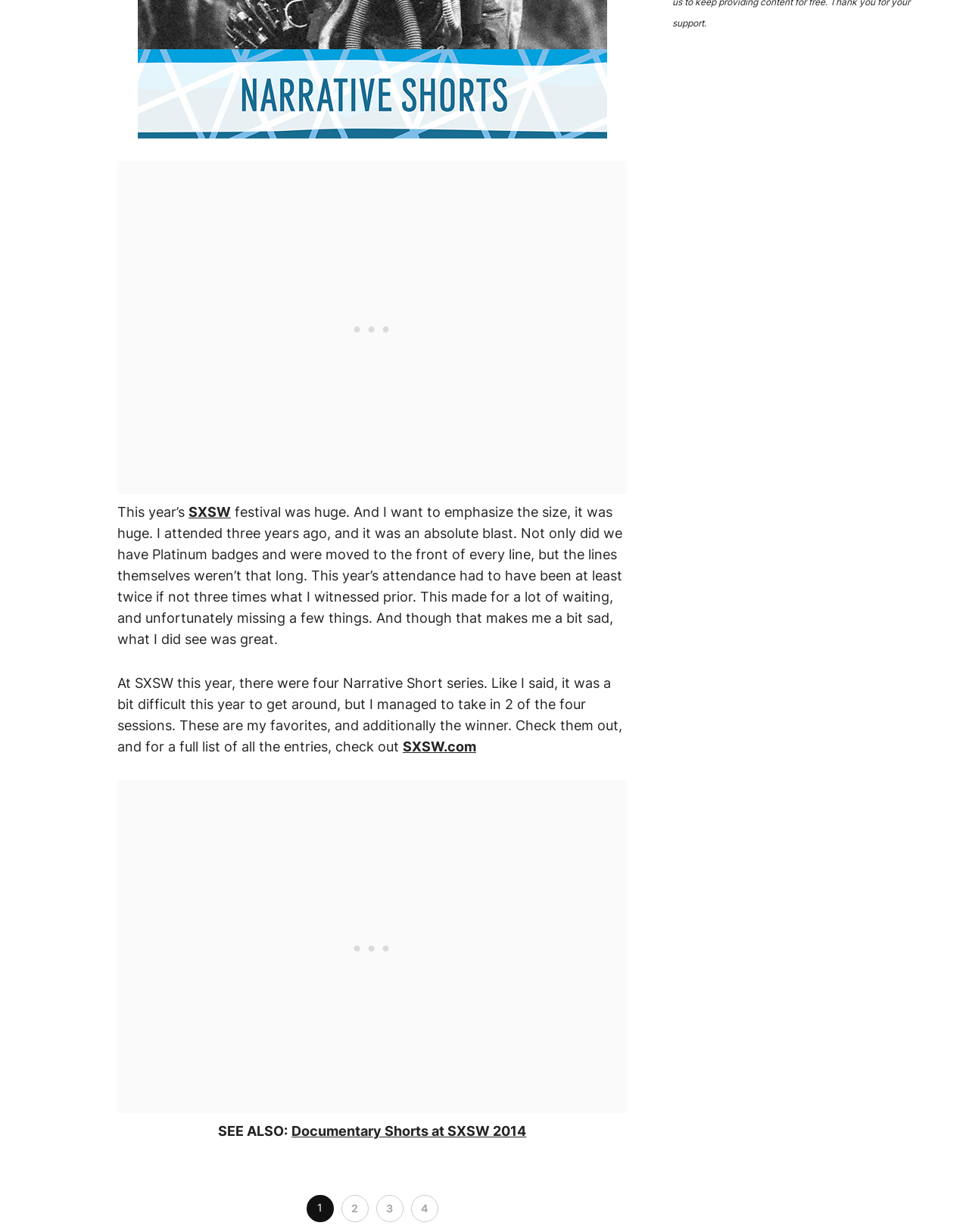Determine the bounding box coordinates for the element that should be clicked to follow this instruction: "Go to page 2". The coordinates should be given as four float numbers between 0 and 1, in the format [left, top, right, bottom].

[0.352, 0.97, 0.38, 0.992]